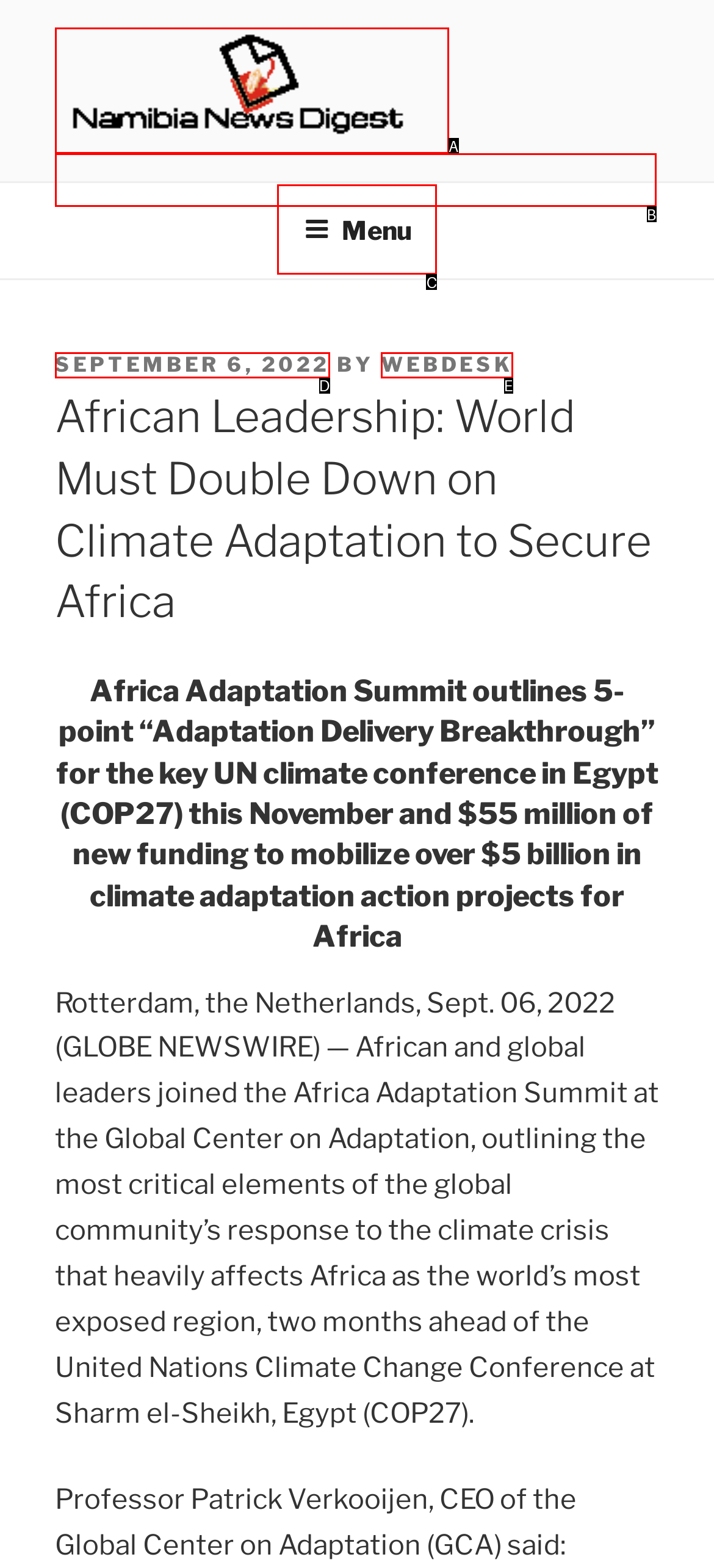Identify the letter of the UI element that fits the description: Webdesk
Respond with the letter of the option directly.

E